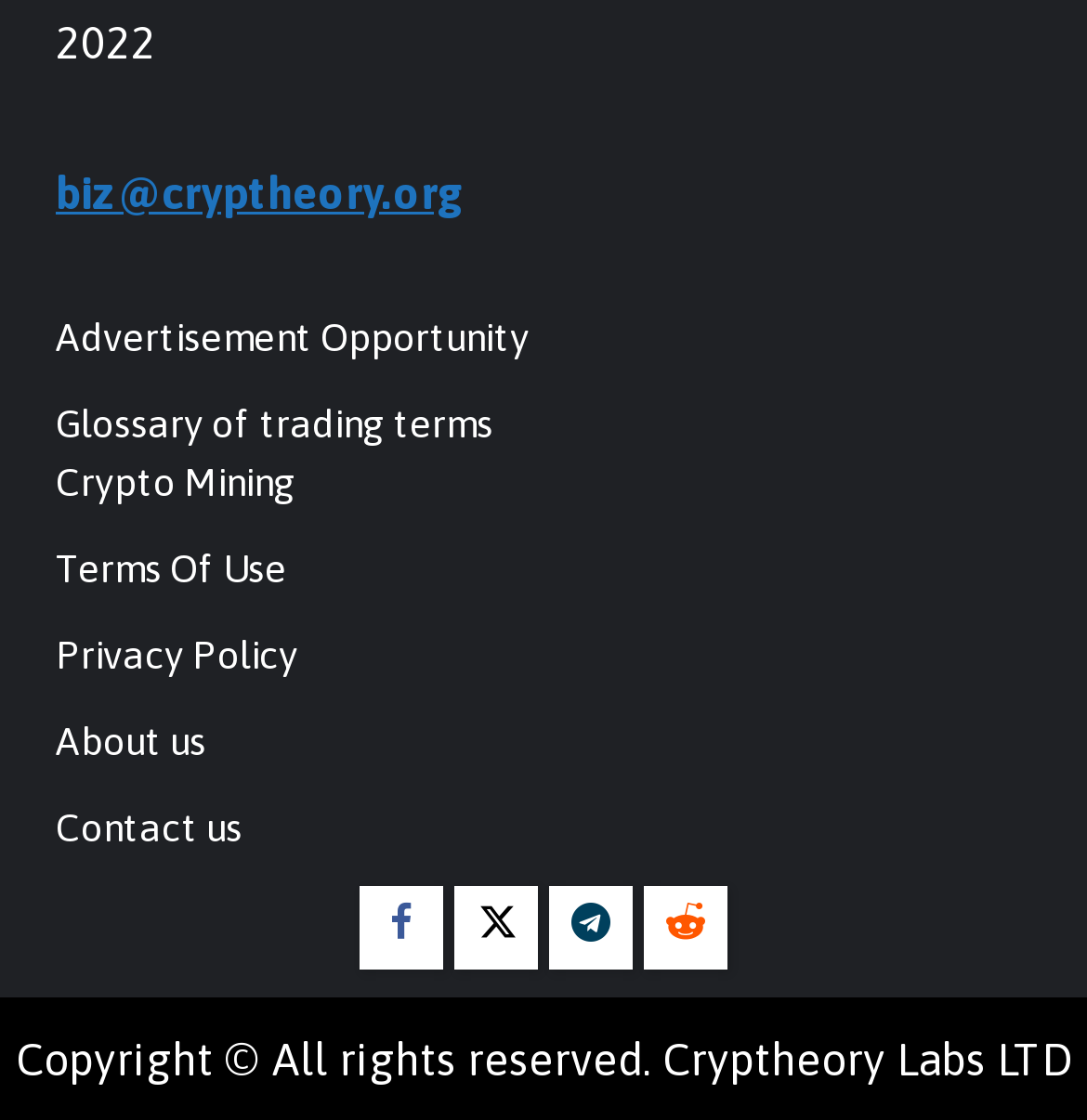Please find the bounding box coordinates (top-left x, top-left y, bottom-right x, bottom-right y) in the screenshot for the UI element described as follows: Glossary of trading terms

[0.051, 0.358, 0.454, 0.397]